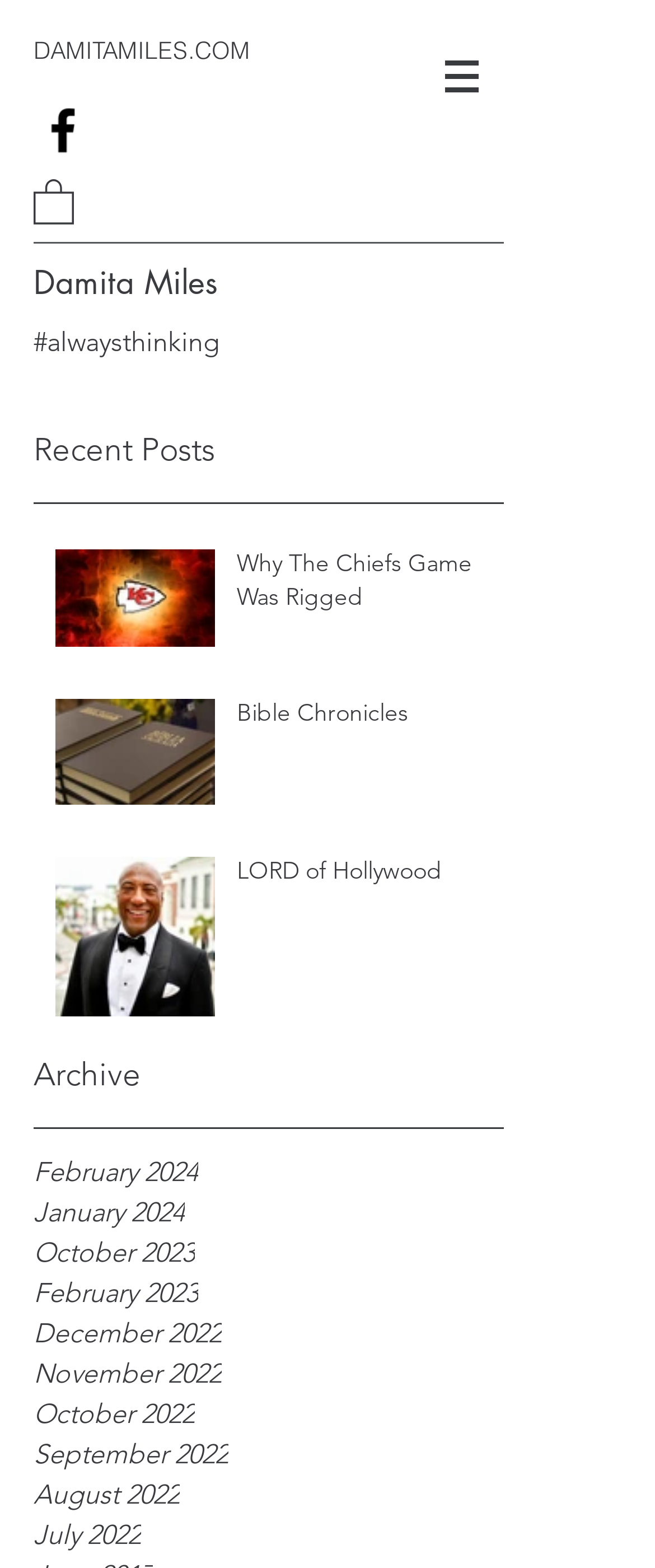Please find the bounding box coordinates of the clickable region needed to complete the following instruction: "Click on Facebook link". The bounding box coordinates must consist of four float numbers between 0 and 1, i.e., [left, top, right, bottom].

[0.051, 0.064, 0.141, 0.102]